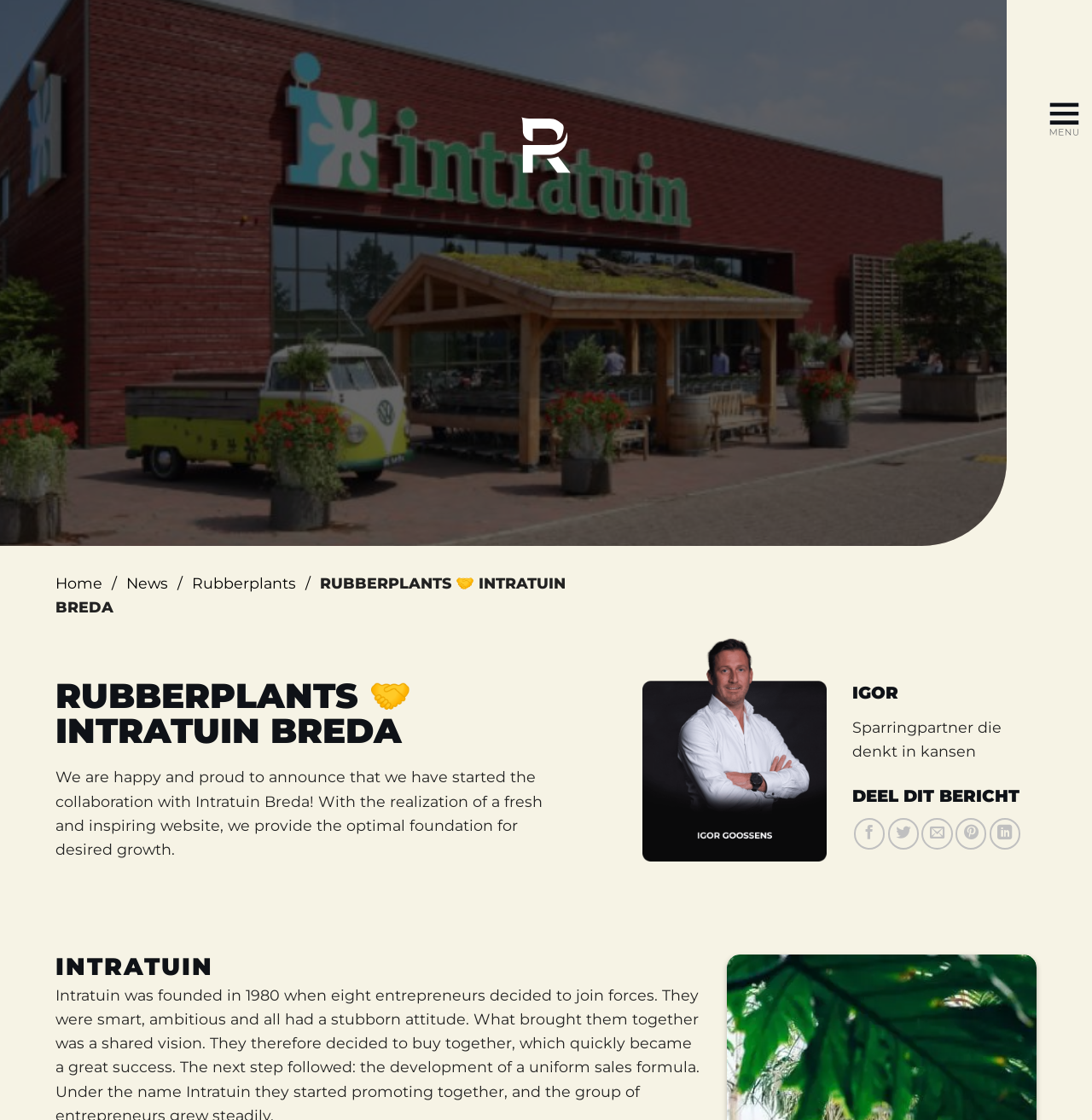What is the name of the company that Rubberplants is collaborating with? Based on the image, give a response in one word or a short phrase.

Intratuin Breda